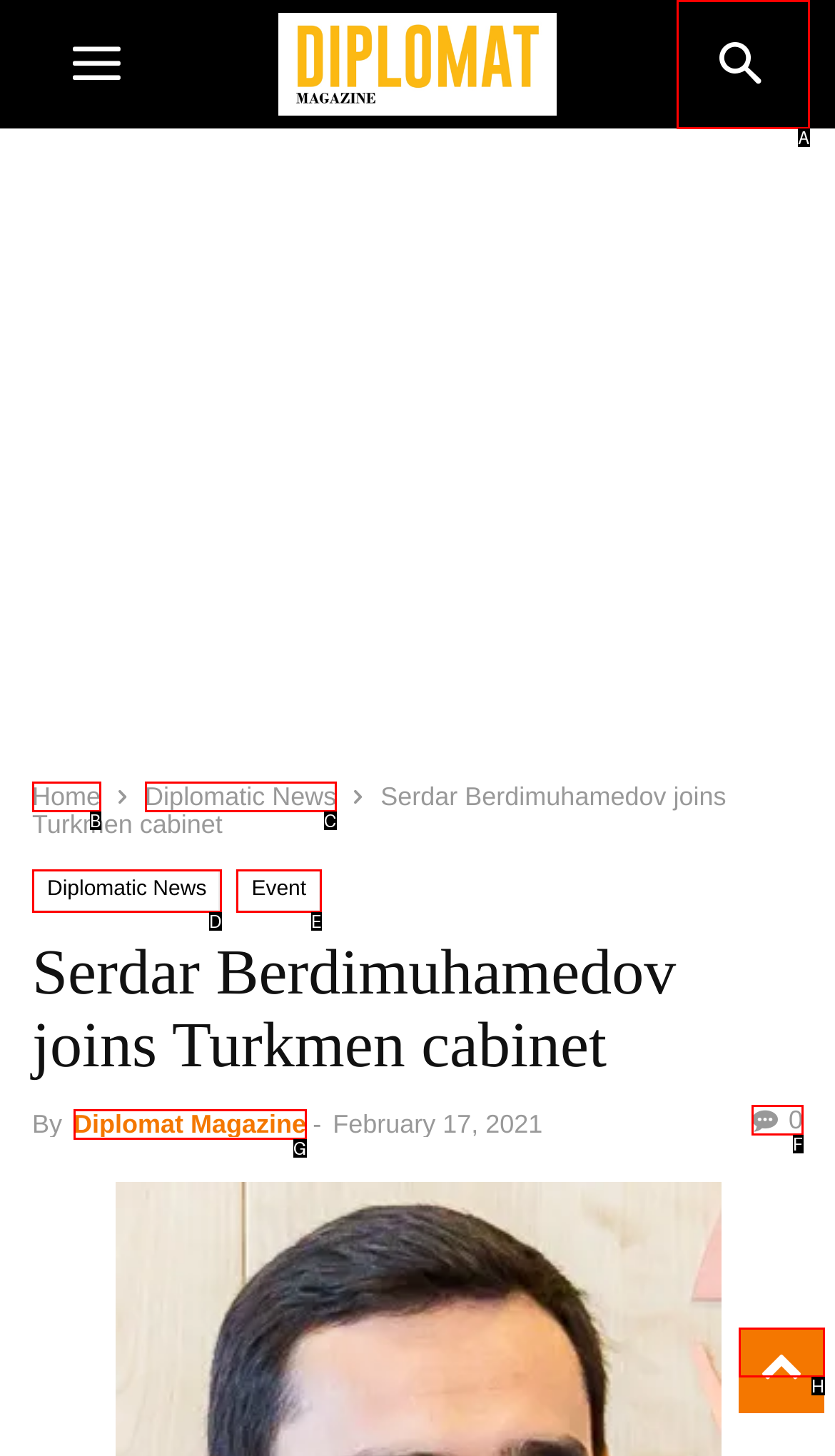From the given options, choose the HTML element that aligns with the description: June 1, 2022. Respond with the letter of the selected element.

None